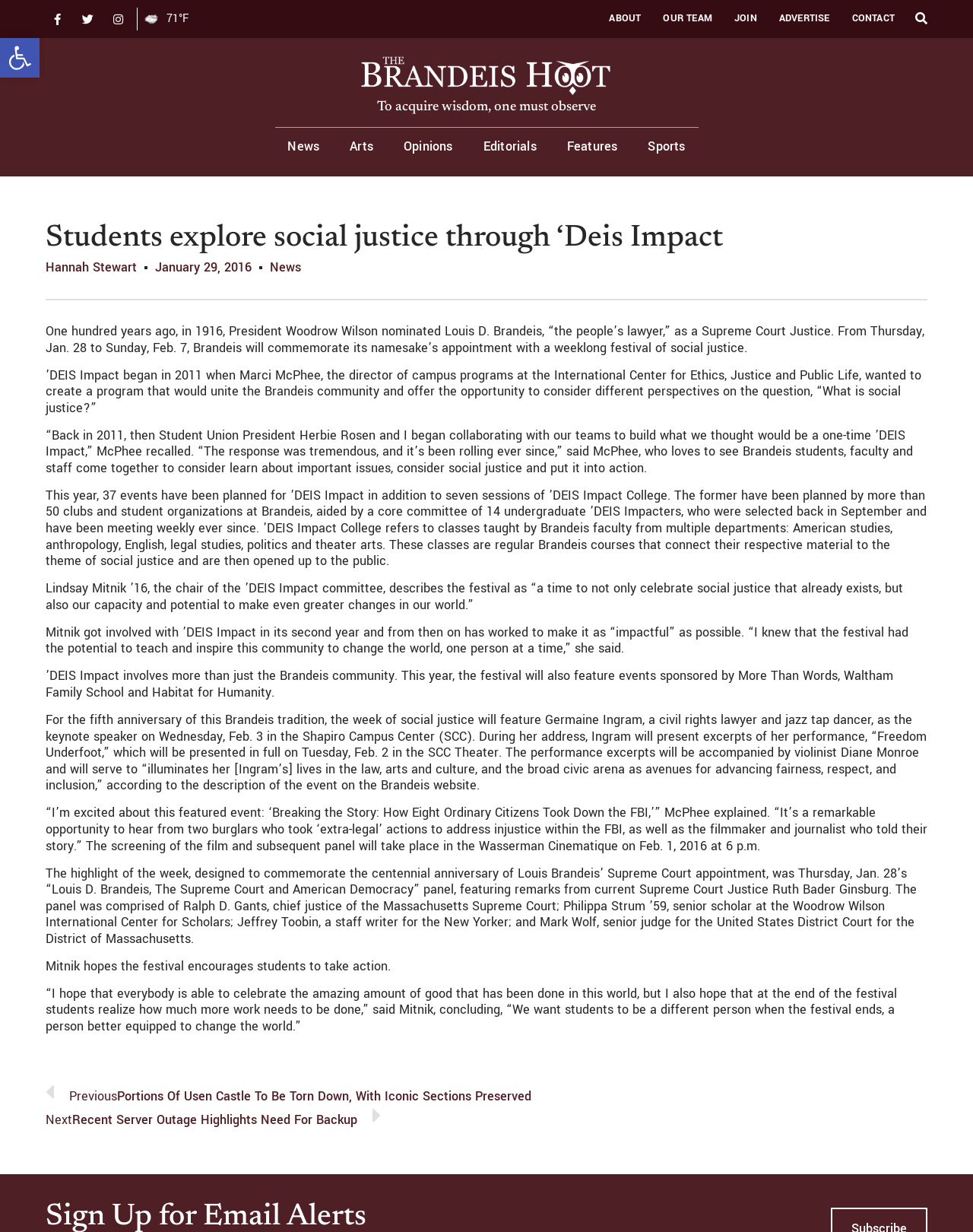Pinpoint the bounding box coordinates of the clickable area necessary to execute the following instruction: "Read the news article about 'Students explore social justice through ‘Deis Impact'". The coordinates should be given as four float numbers between 0 and 1, namely [left, top, right, bottom].

[0.047, 0.18, 0.953, 0.208]